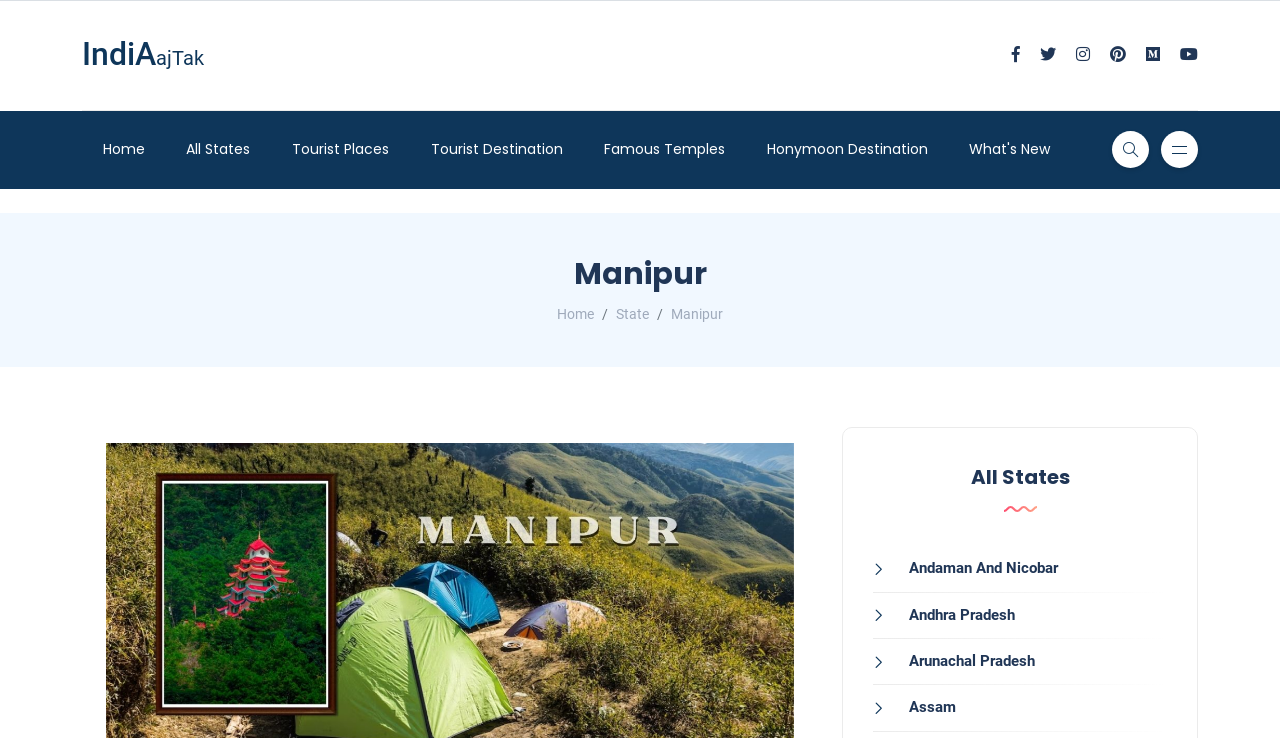Bounding box coordinates should be provided in the format (top-left x, top-left y, bottom-right x, bottom-right y) with all values between 0 and 1. Identify the bounding box for this UI element: Honymoon destination

[0.583, 0.178, 0.741, 0.229]